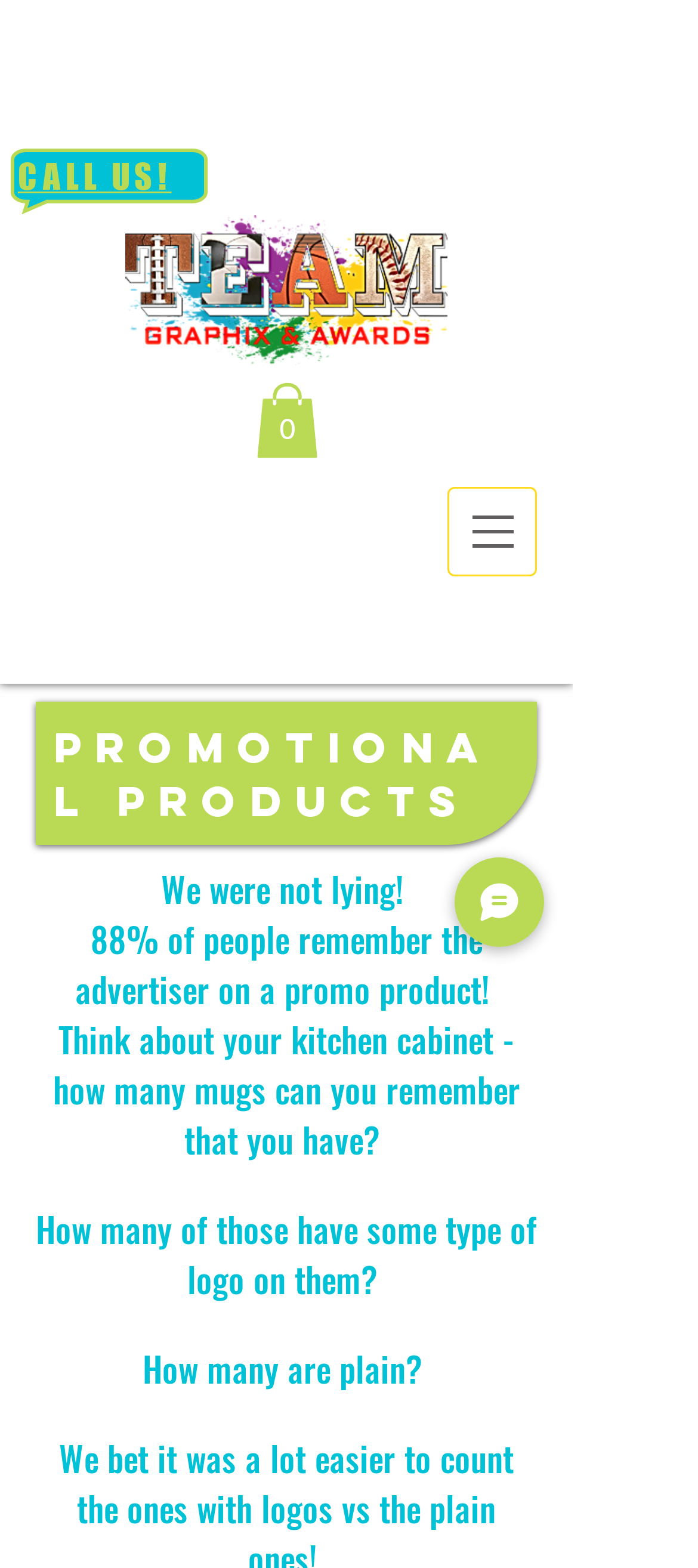What is the phone number to call?
Based on the visual details in the image, please answer the question thoroughly.

I found the phone number by looking at the heading element that says '956-233-5606' and also has a link with the same text. This suggests that it's a clickable phone number.